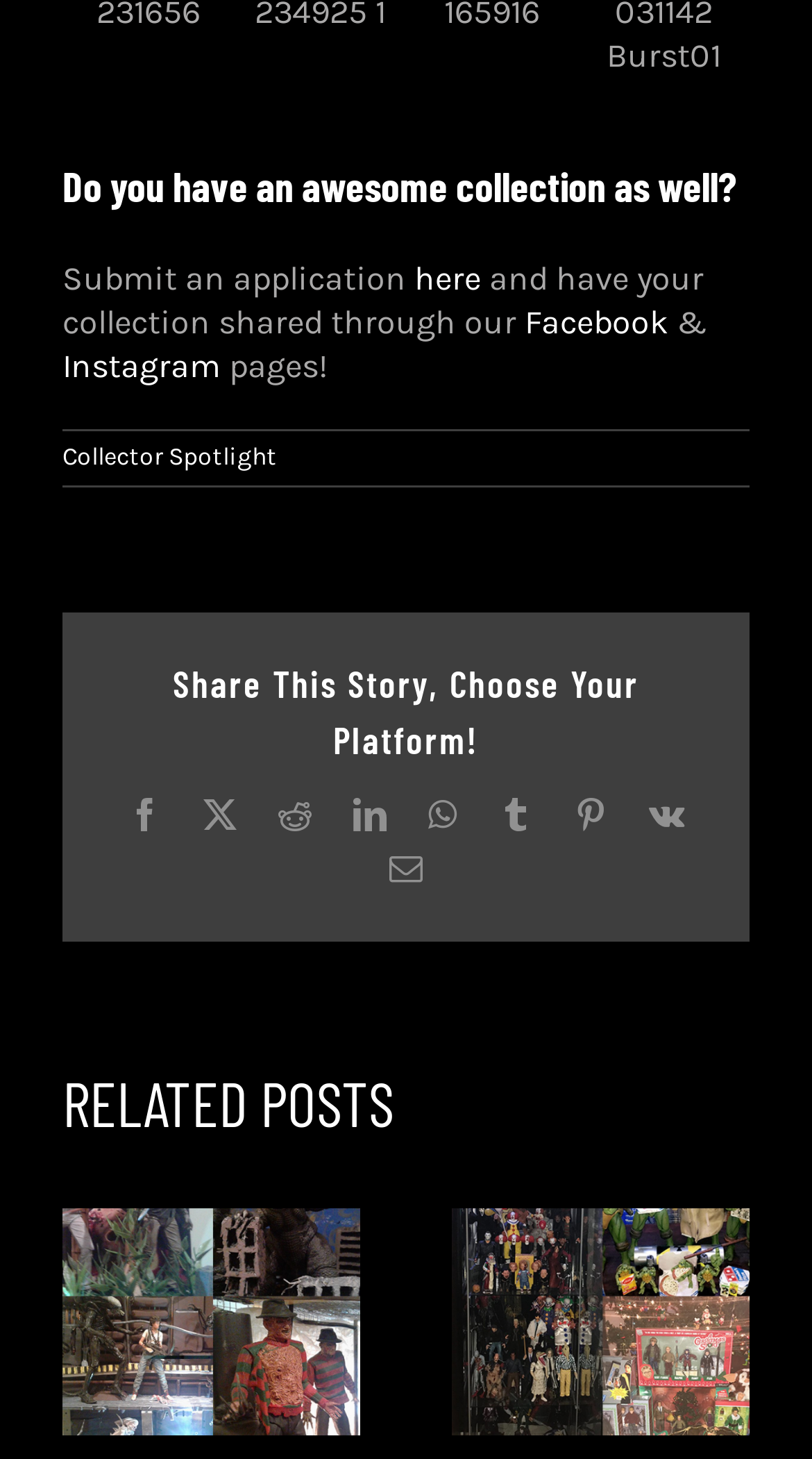What is the purpose of the 'Submit an application' link?
Based on the image content, provide your answer in one word or a short phrase.

To have collection shared